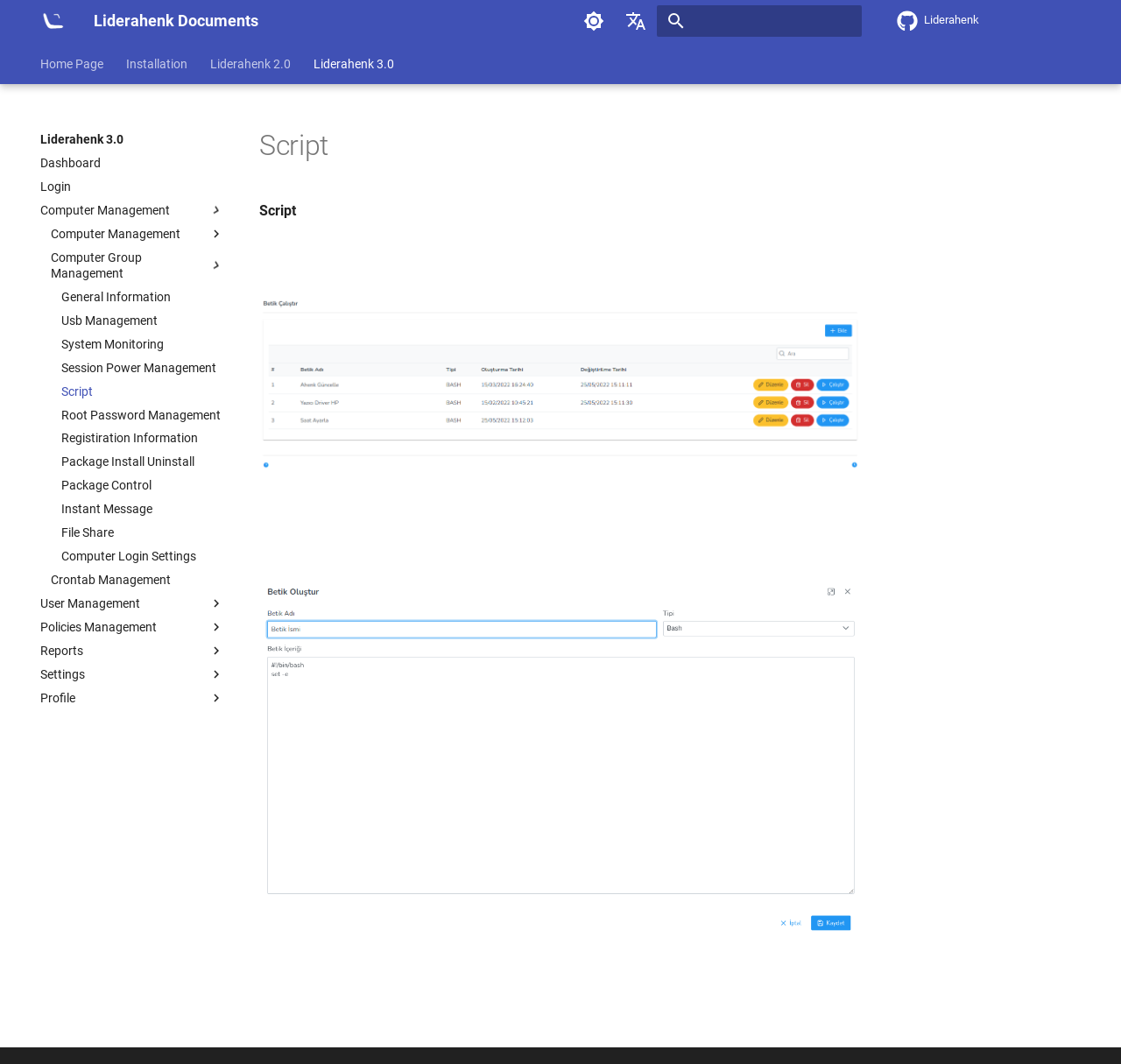Find the bounding box coordinates of the clickable area required to complete the following action: "Switch to dark mode".

[0.514, 0.003, 0.545, 0.036]